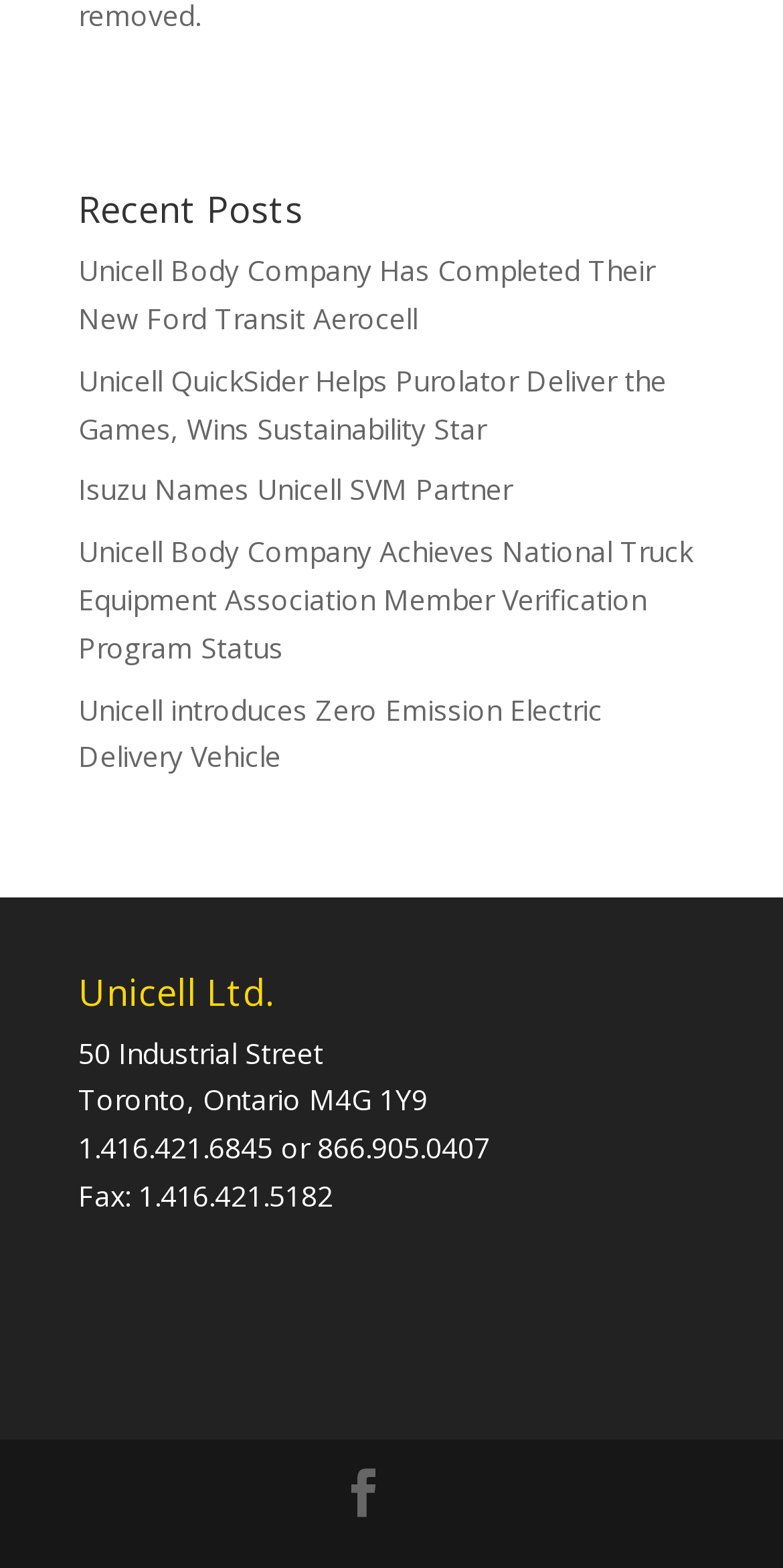Give a one-word or one-phrase response to the question:
What is the phone number?

1.416.421.6845 or 866.905.0407